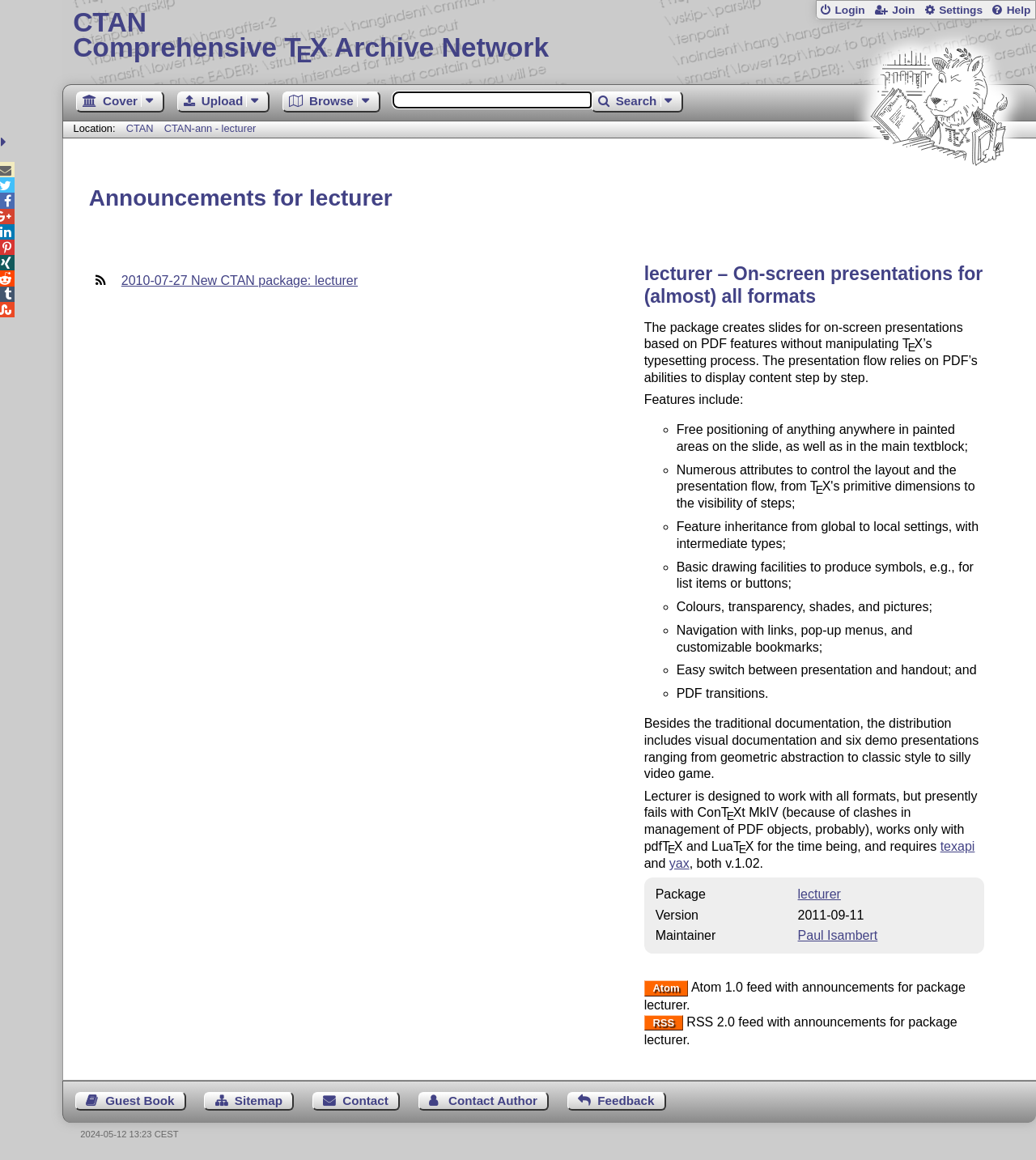What is the format of the feed with announcements for package lecturer?
Please answer the question with a detailed response using the information from the screenshot.

I found the answer by looking at the links at the bottom of the page, which provide feeds in Atom 1.0 and RSS 2.0 formats with announcements for package lecturer.